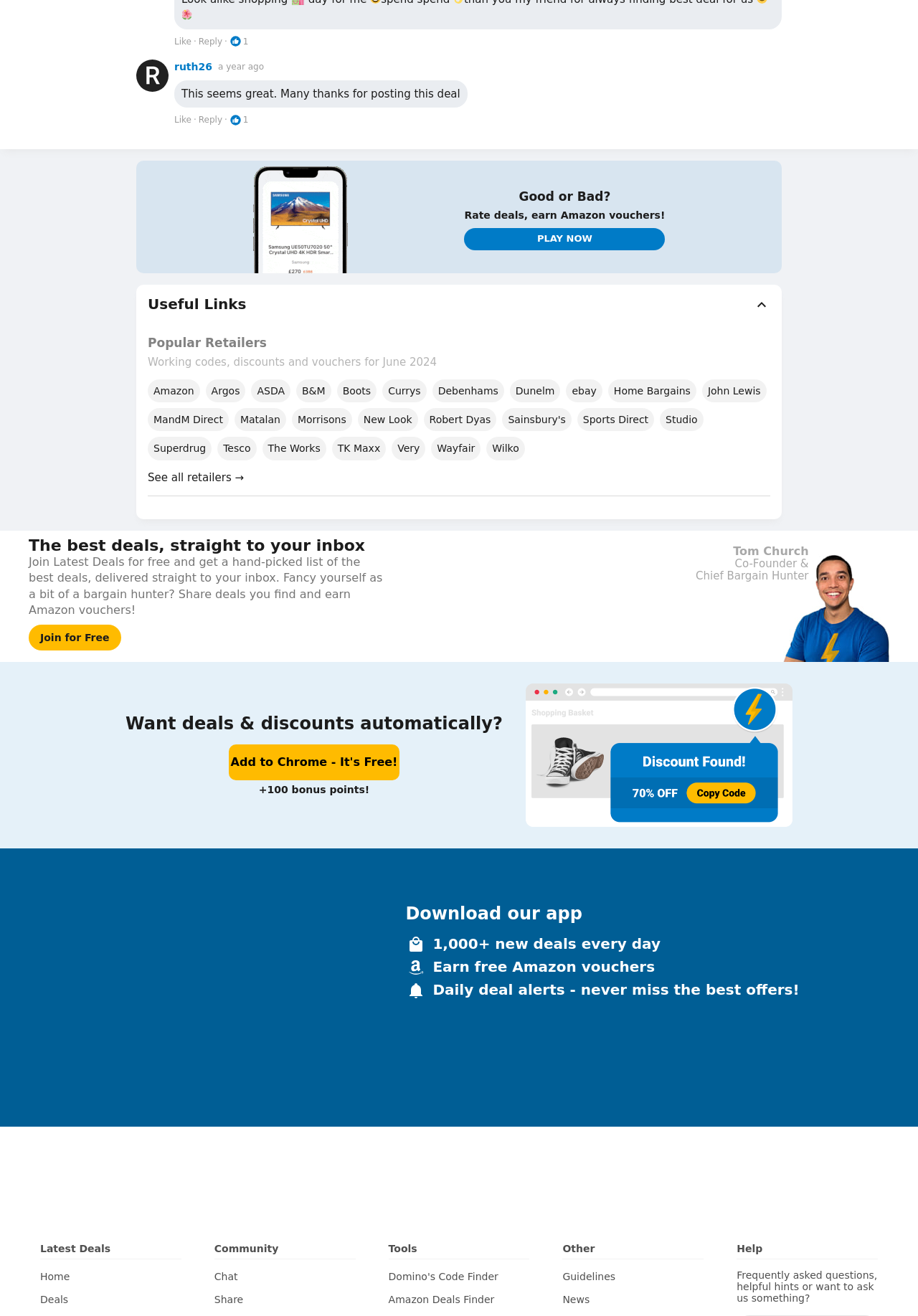Look at the image and give a detailed response to the following question: What is the name of the person who posted the comment?

I found the answer by looking at the link element with the text 'ruth26' which is located above the comment 'This seems great. Many thanks for posting this deal'.